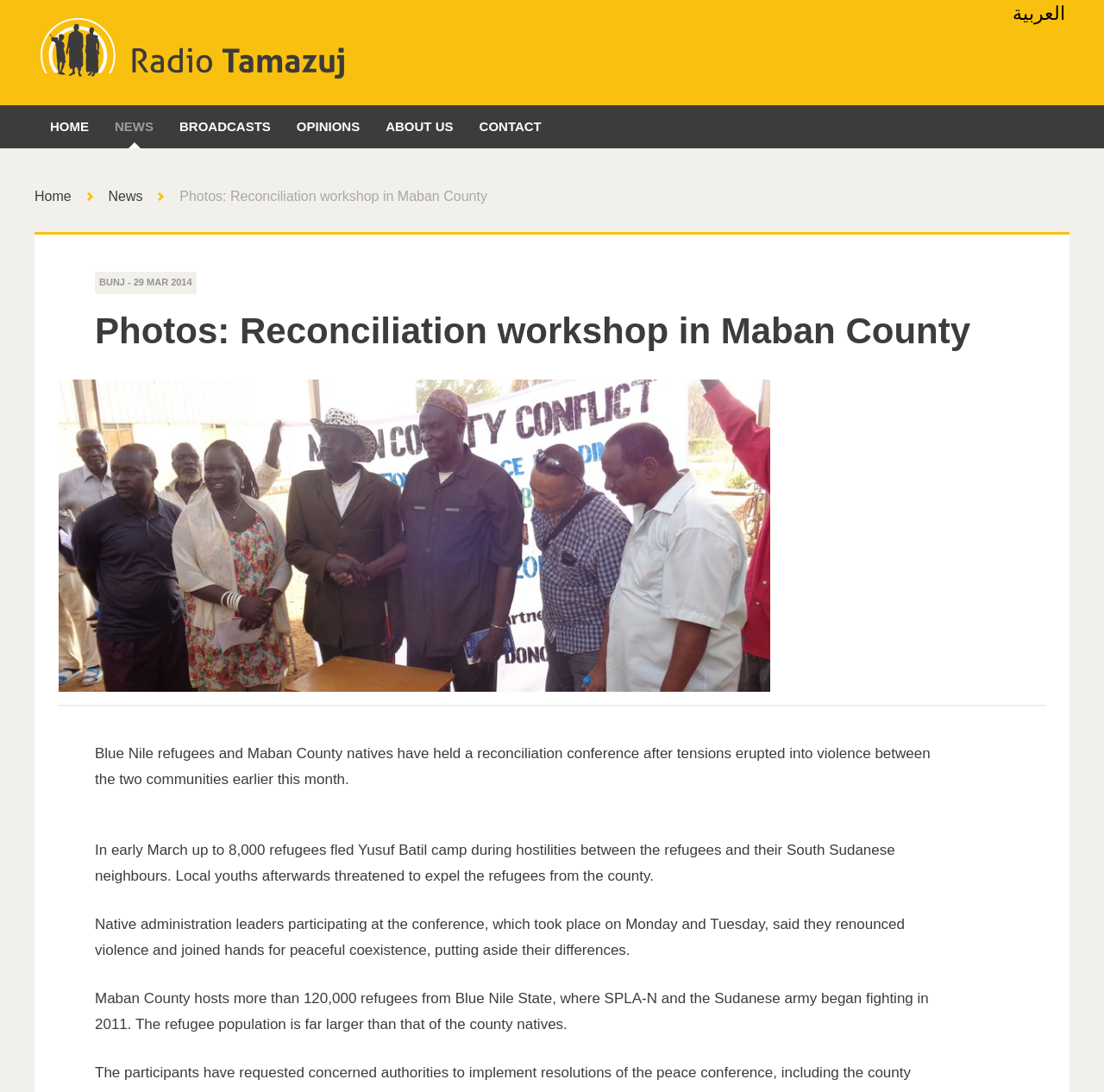Identify the bounding box coordinates for the element you need to click to achieve the following task: "go to home page". The coordinates must be four float values ranging from 0 to 1, formatted as [left, top, right, bottom].

[0.034, 0.096, 0.092, 0.136]